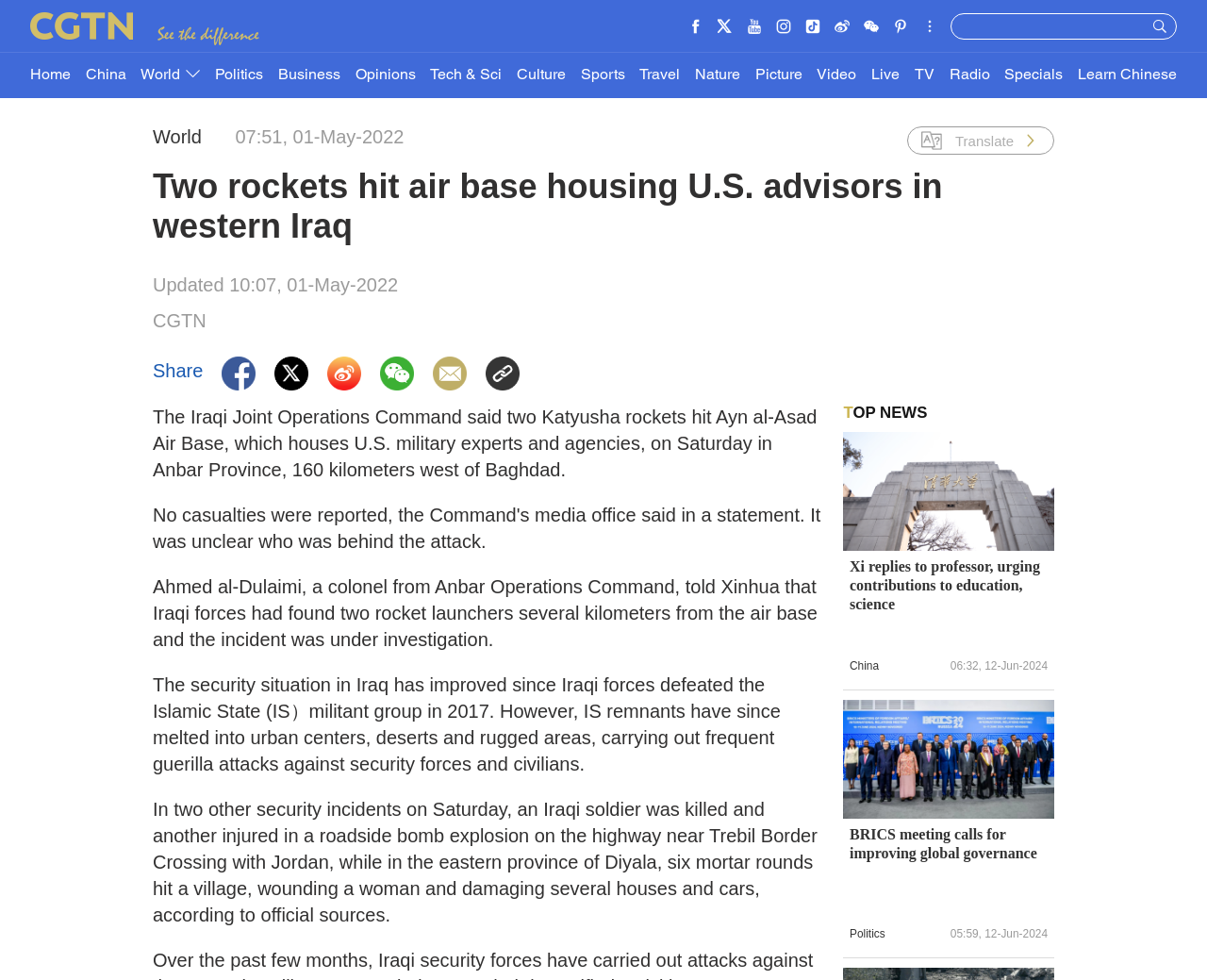What is the name of the militant group mentioned in the article?
Using the image, provide a concise answer in one word or a short phrase.

Islamic State (IS)